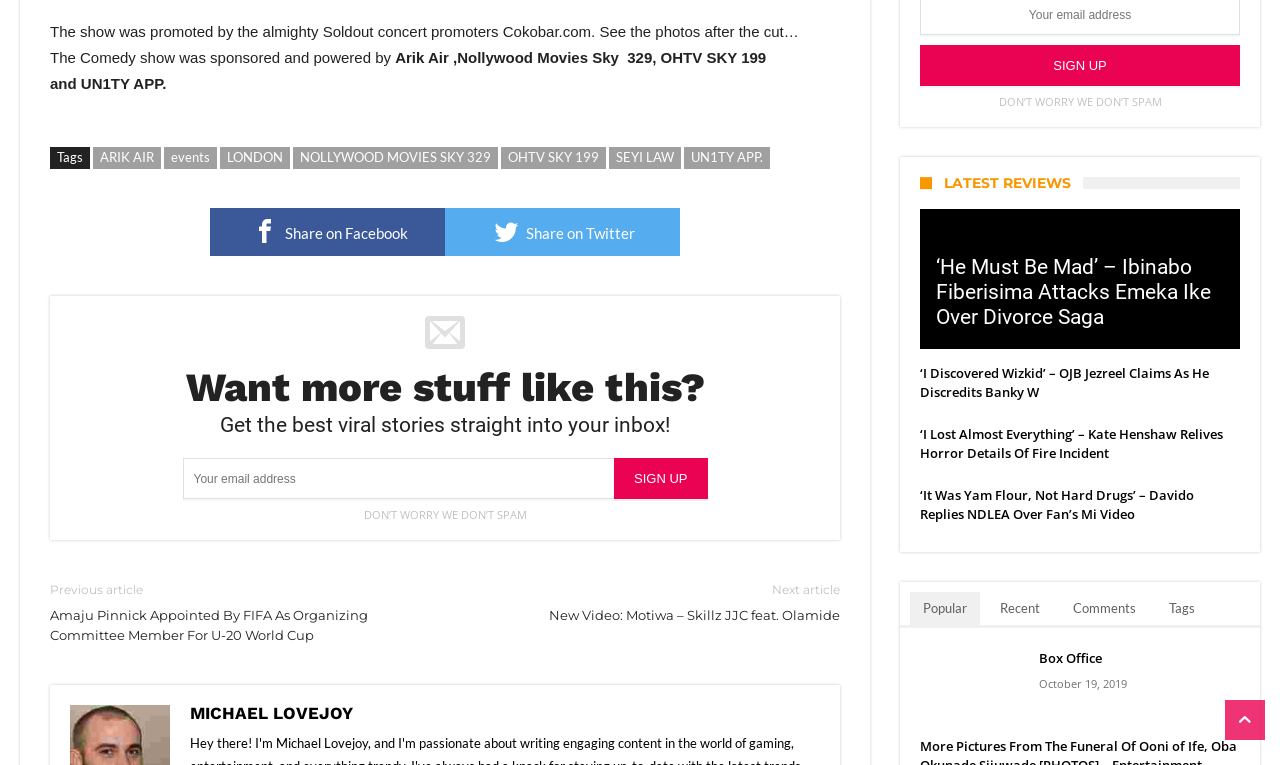Locate the bounding box of the UI element defined by this description: "Learn more about troubleshooting WordPress.". The coordinates should be given as four float numbers between 0 and 1, formatted as [left, top, right, bottom].

None